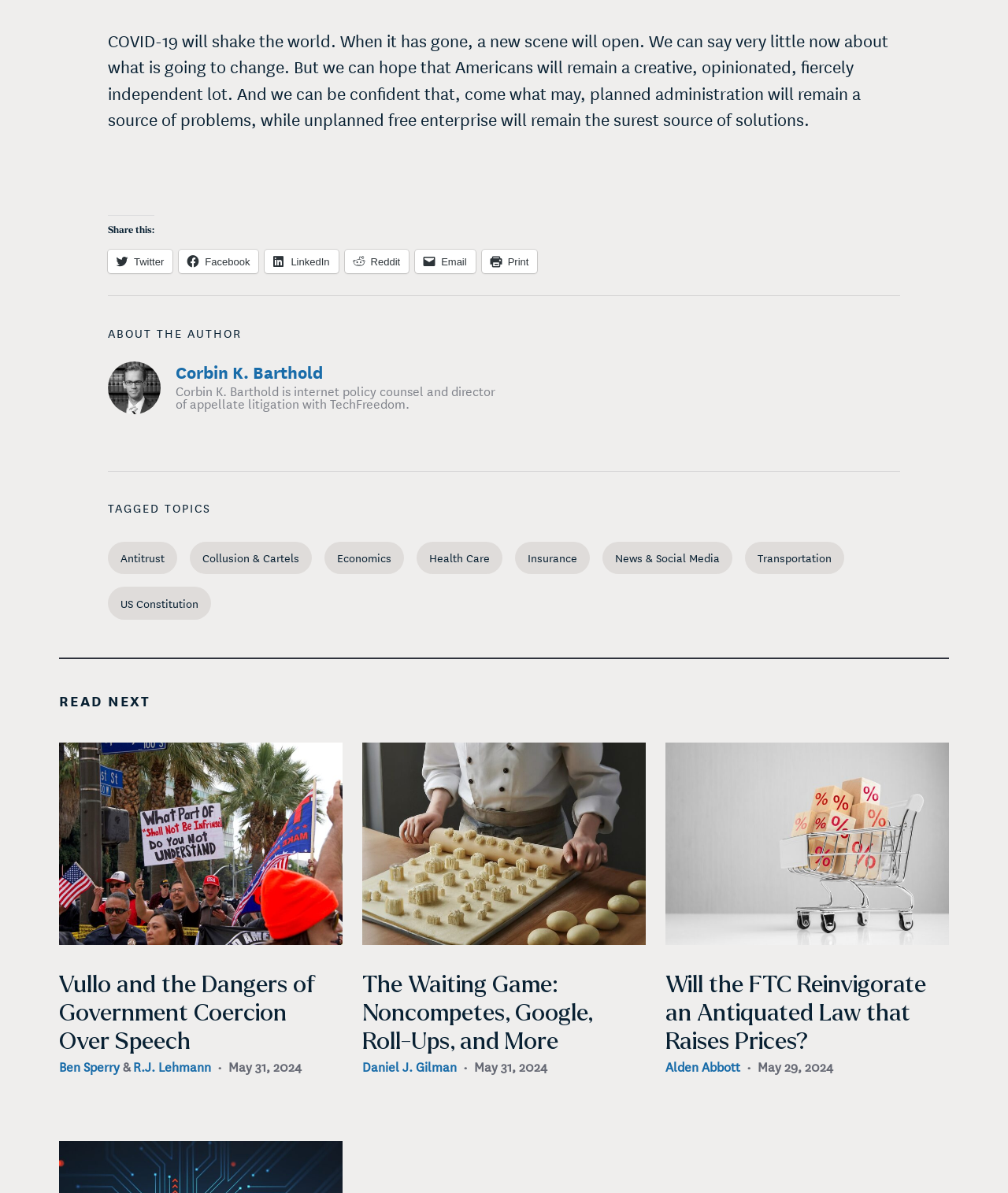What is the topic of the article?
Could you answer the question in a detailed manner, providing as much information as possible?

The topic of the article can be determined by reading the first sentence of the article, which mentions 'COVID-19 will shake the world.' This sentence sets the tone for the rest of the article, indicating that the topic is related to the COVID-19 pandemic.